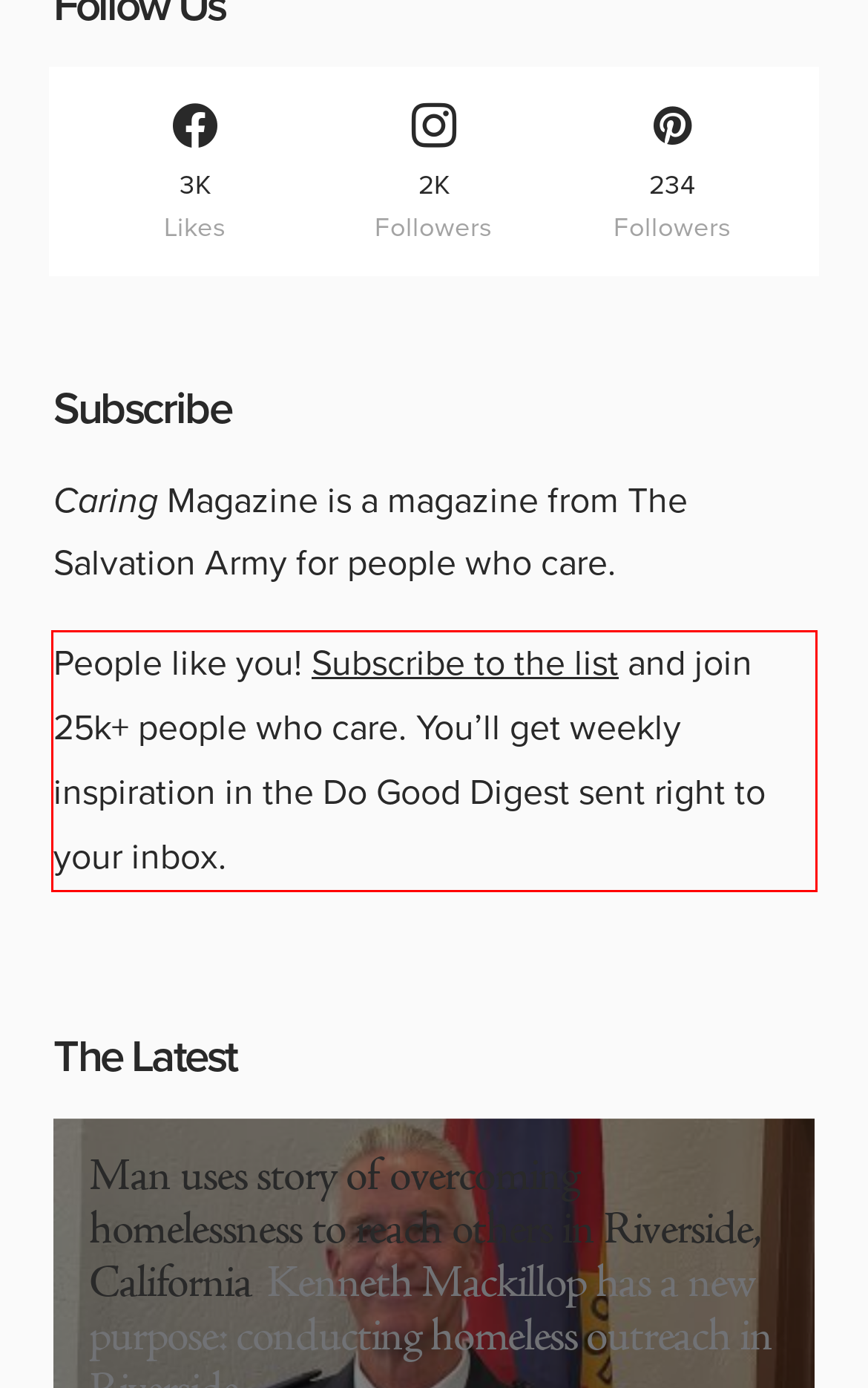You are given a screenshot with a red rectangle. Identify and extract the text within this red bounding box using OCR.

People like you! Subscribe to the list and join 25k+ people who care. You’ll get weekly inspiration in the Do Good Digest sent right to your inbox.